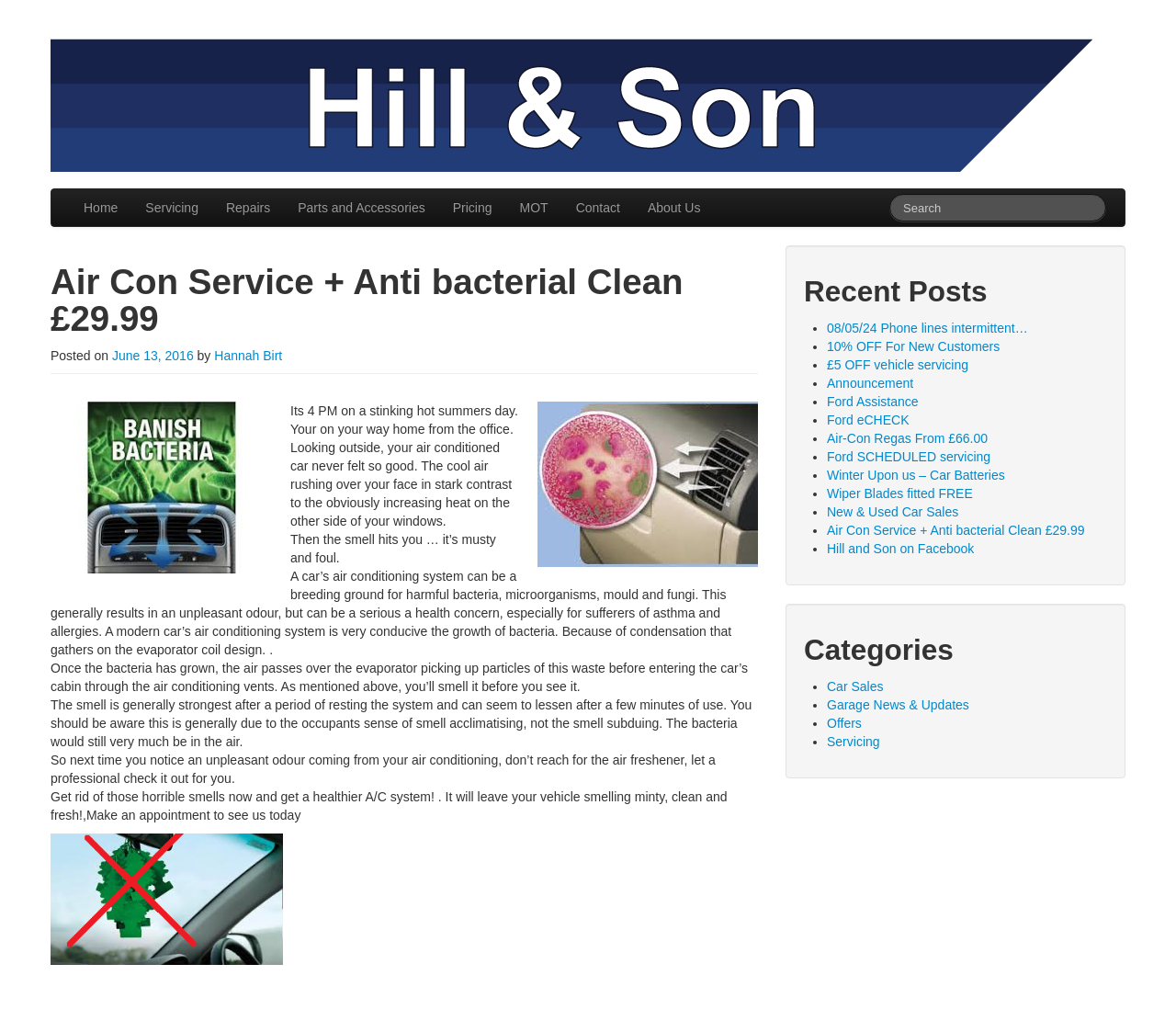Find and indicate the bounding box coordinates of the region you should select to follow the given instruction: "Read the 'Recent Posts' section".

[0.684, 0.264, 0.941, 0.3]